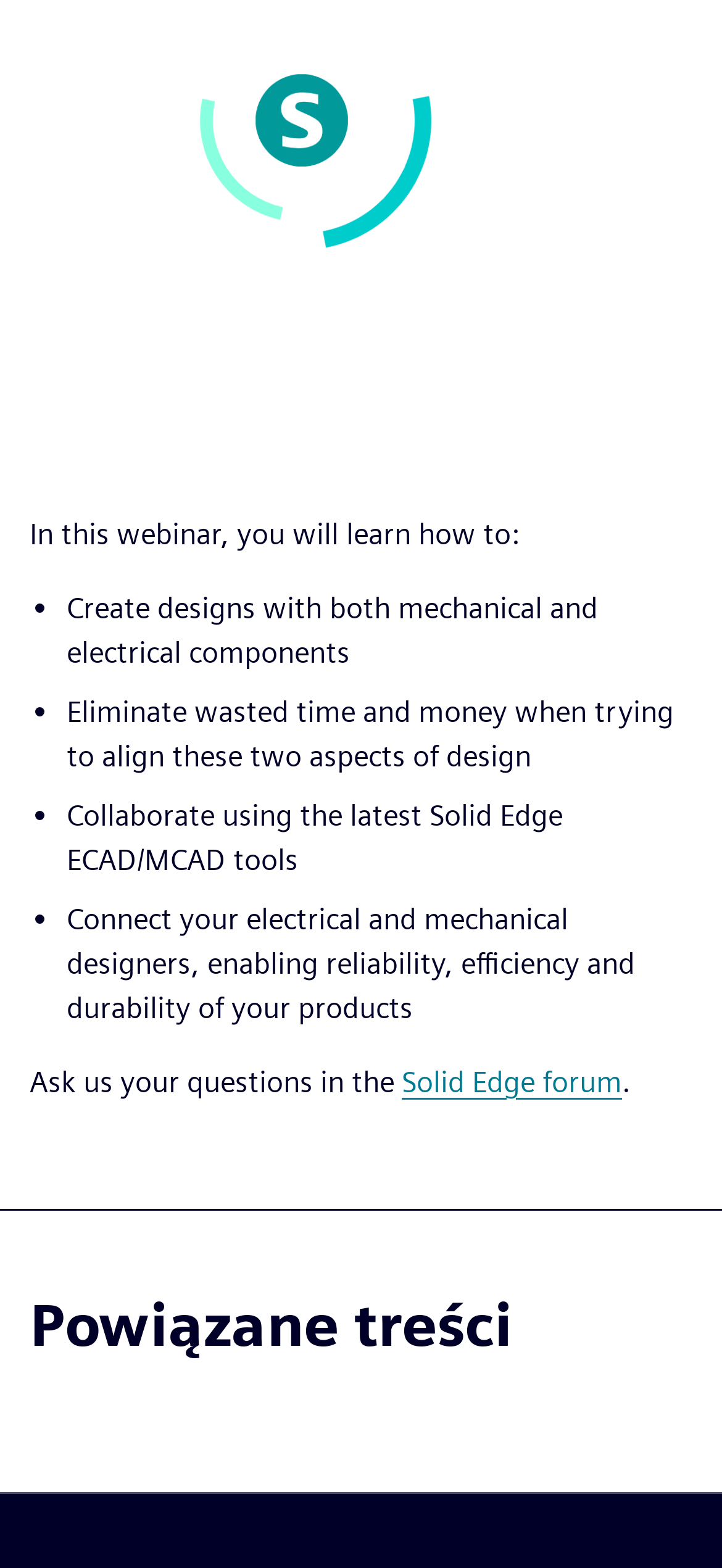What is the section title below the webinar description?
Please answer the question as detailed as possible based on the image.

The section title below the webinar description can be inferred from the heading element that contains the text 'Powiązane treści', which is a Polish phrase that translates to 'Related content'.